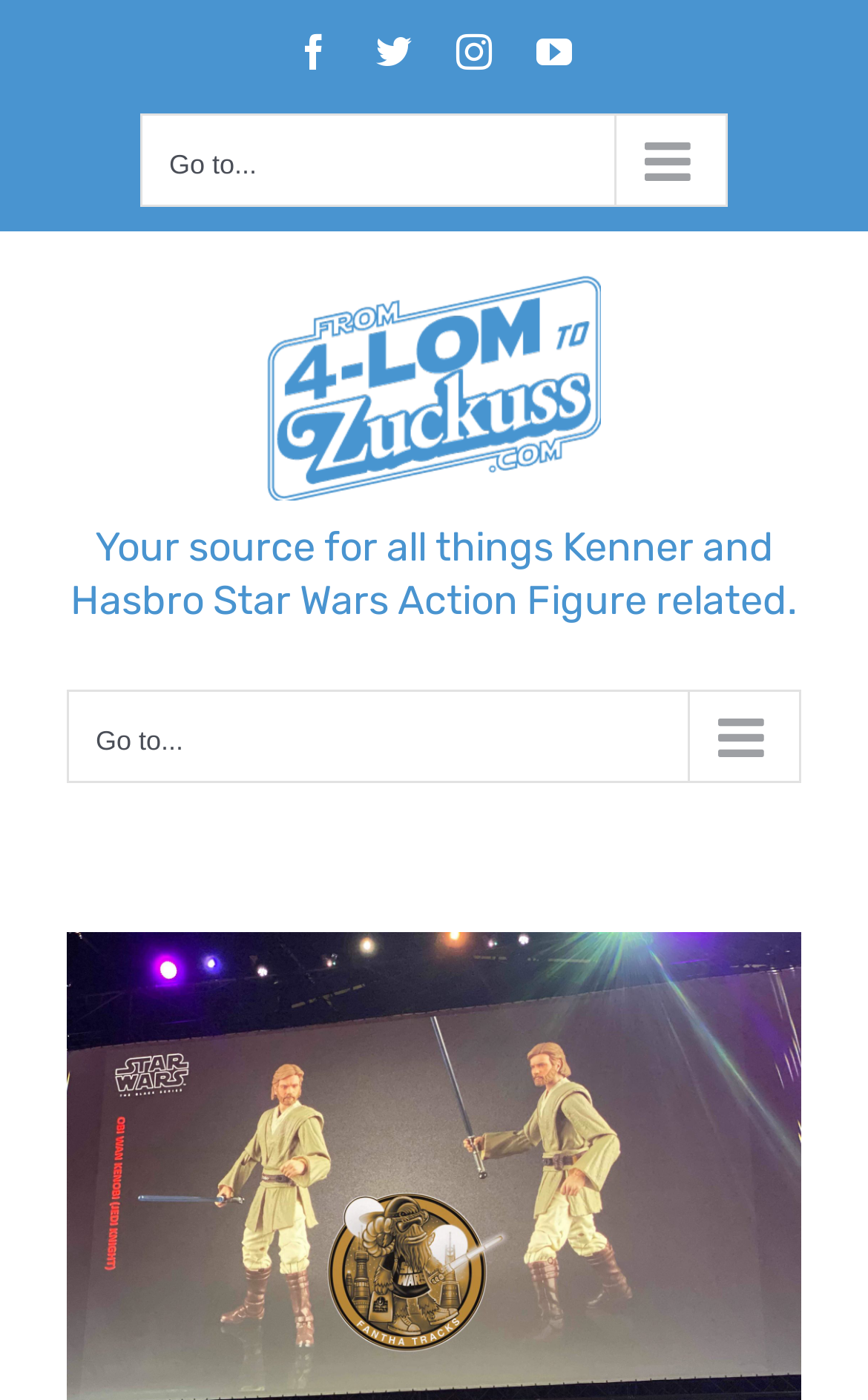How many social media links are present?
Please provide an in-depth and detailed response to the question.

I counted the number of link elements with descriptions containing Facebook, Twitter, Instagram, and YouTube icons. These are typically used to represent social media links.